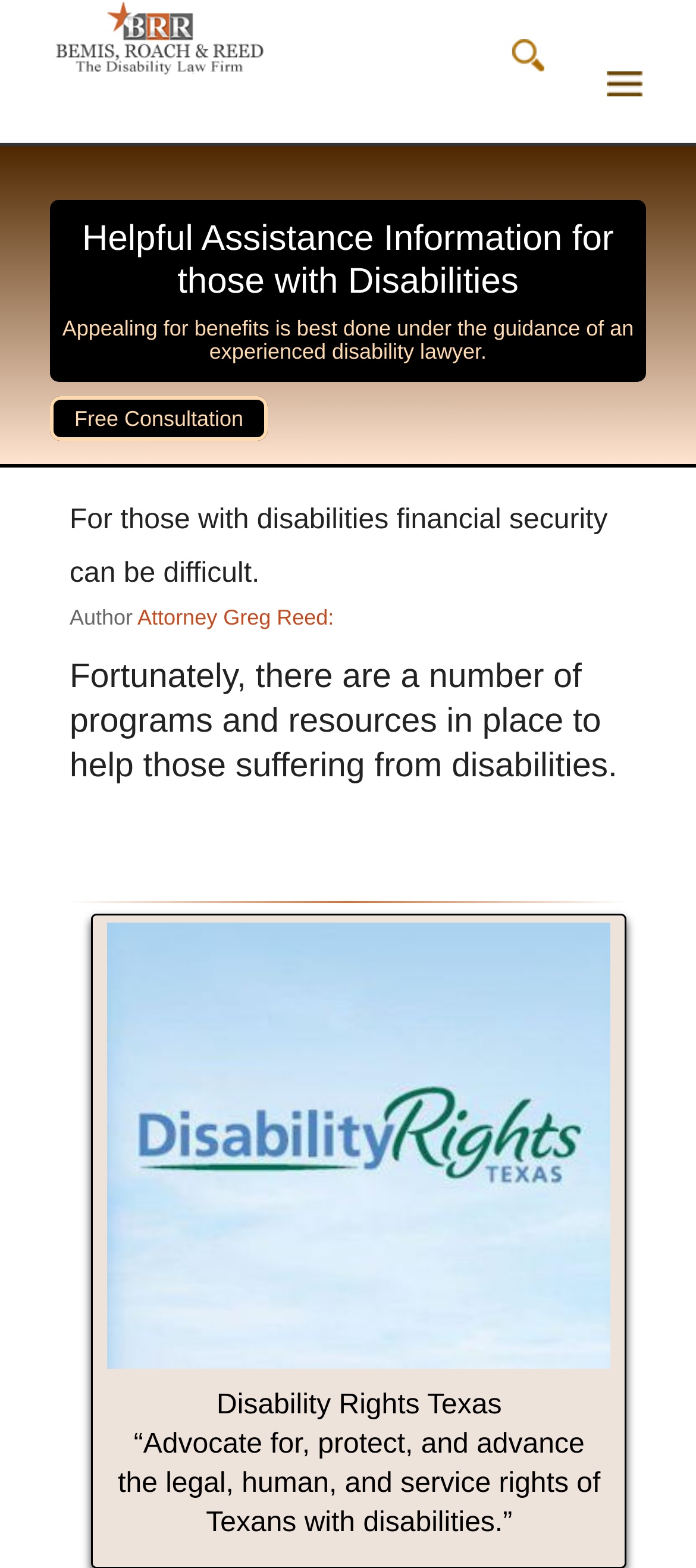Determine the main text heading of the webpage and provide its content.

Helpful Assistance Information for those with Disabilities